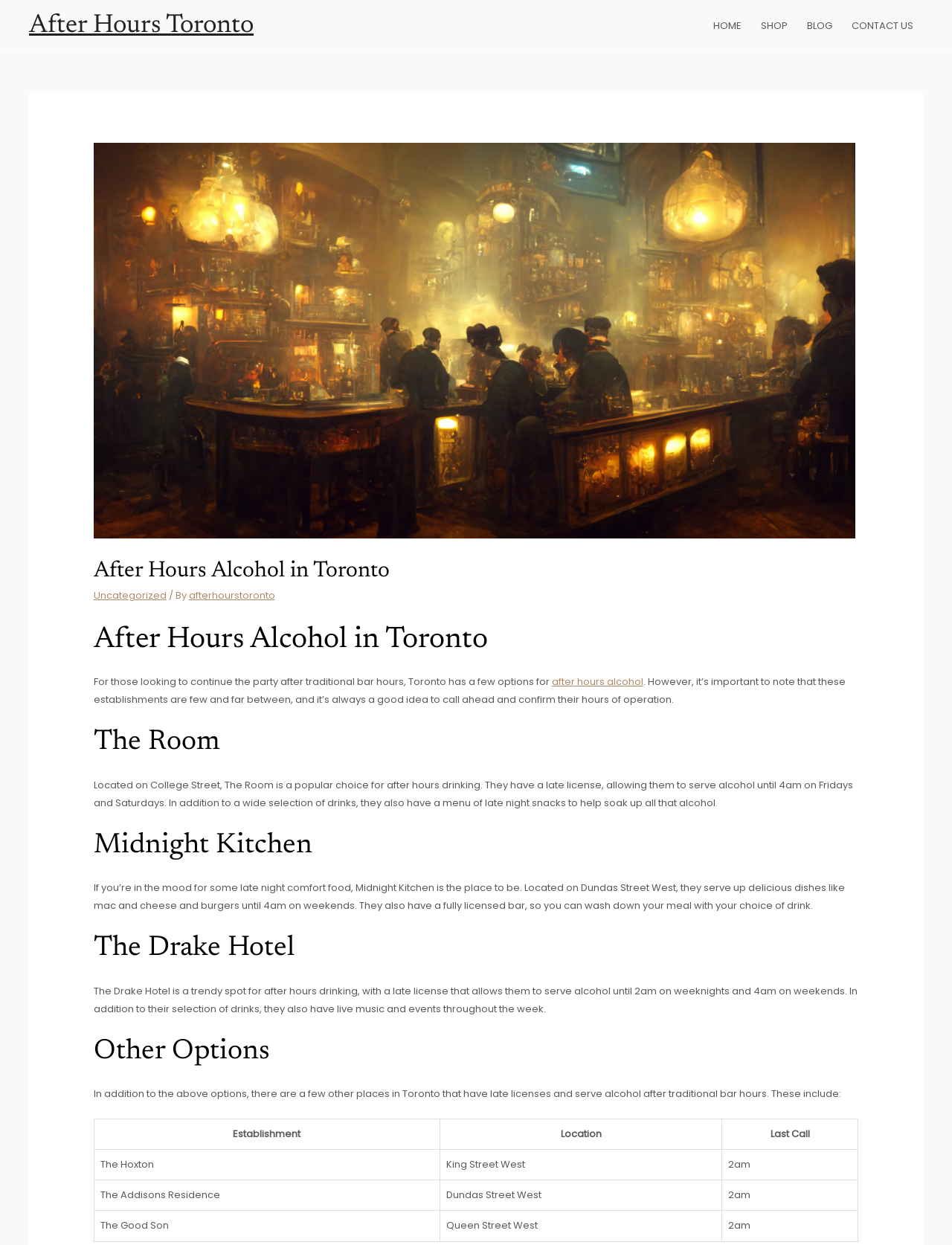How many options are listed for after hours drinking?
Please provide a single word or phrase as your answer based on the image.

4